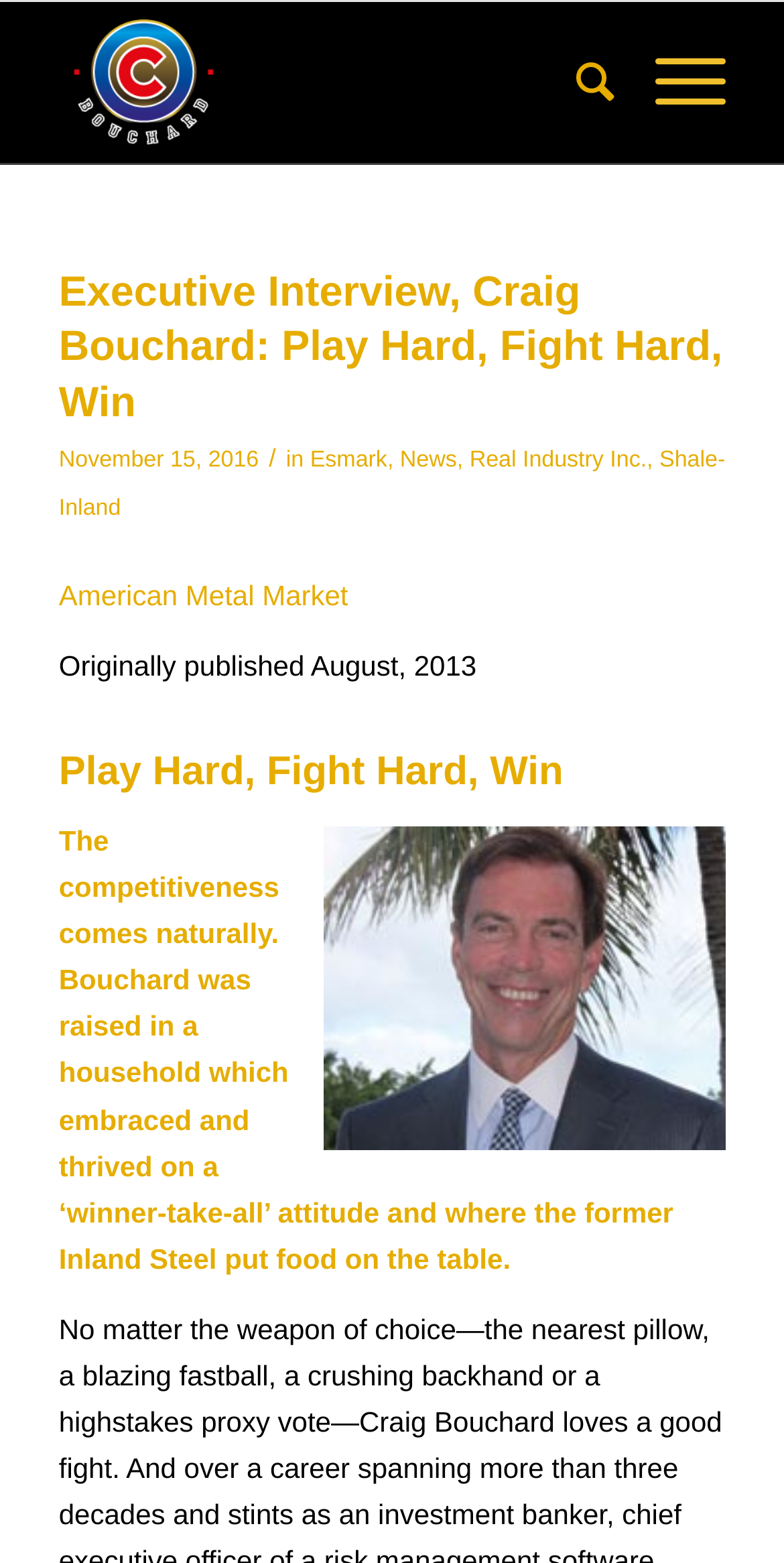Identify the bounding box coordinates of the element that should be clicked to fulfill this task: "Check the news from Real Industry Inc.". The coordinates should be provided as four float numbers between 0 and 1, i.e., [left, top, right, bottom].

[0.599, 0.287, 0.825, 0.302]